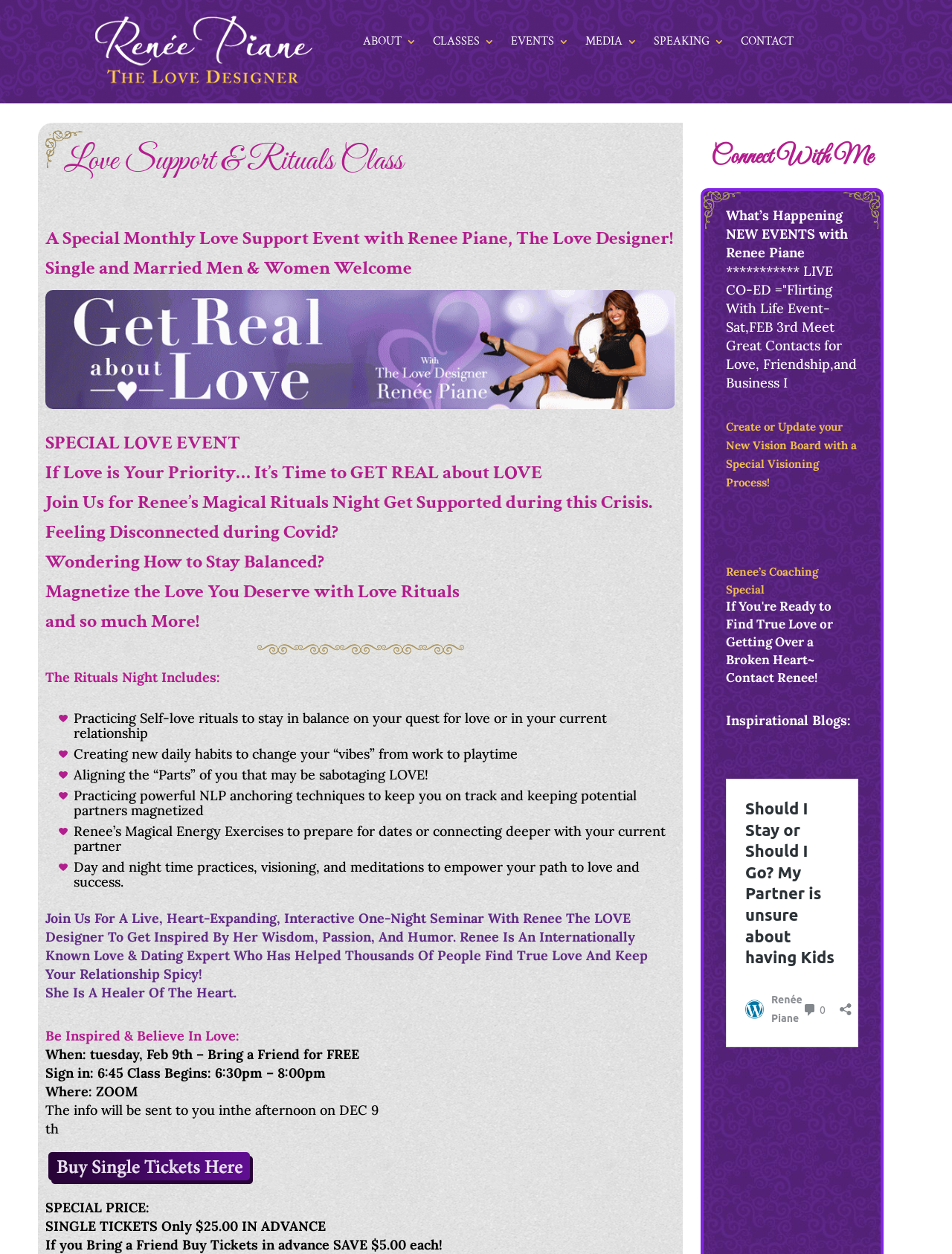Write a detailed summary of the webpage.

This webpage appears to be a promotional page for a love support and rituals class led by Renée Piane, also known as the Love Designer. At the top of the page, there is a navigation menu with links to different sections of the website, including "About", "Classes", "Events", "Media", "Speaking", and "Contact".

Below the navigation menu, there is a large heading that reads "Love Support & Rituals Class" followed by a subheading that describes the class as a special monthly love support event. There is also an image on the page, likely a photo of Renée Piane.

The main content of the page is divided into sections, with headings and paragraphs of text that describe the class and its benefits. The first section describes the class as a way to get real about love and stay balanced during the COVID-19 crisis. There are several bullet points that outline what the class will cover, including practicing self-love rituals, creating new daily habits, and aligning one's inner parts to attract love.

The next section appears to be a testimonial or bio of Renée Piane, describing her as an internationally known love and dating expert who has helped thousands of people find true love. There is also a quote from her, "Be Inspired & Believe In Love".

The page then provides details about the class, including the date, time, and location (which is a Zoom meeting). There is also information about the price of the class, with a special discount for those who bring a friend.

In the bottom right corner of the page, there is a section titled "Connect With Me" that includes links to Renée Piane's social media profiles and a newsletter signup. There are also several other links and sections on the page, including a list of upcoming events, a coaching special, and inspirational blogs.